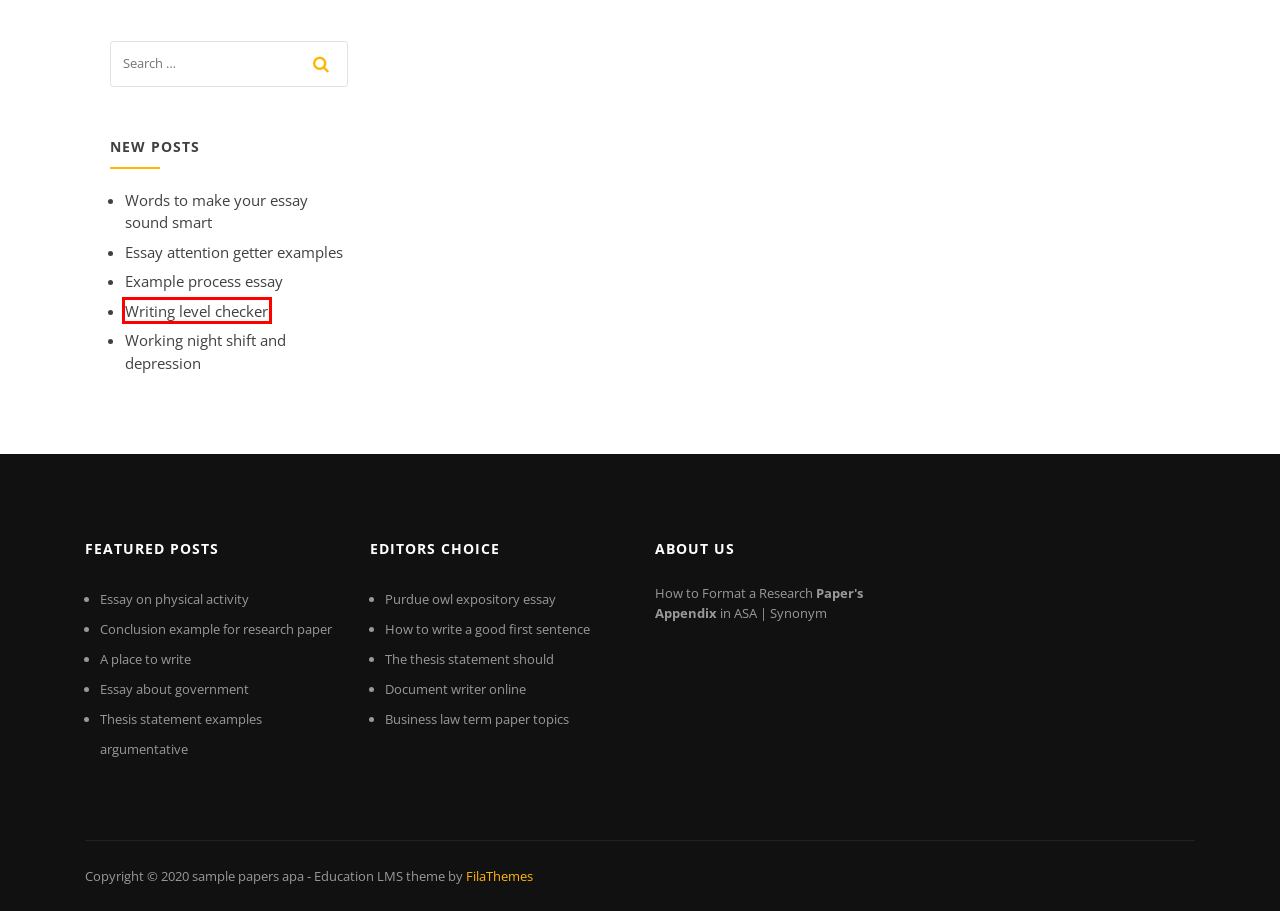Consider the screenshot of a webpage with a red bounding box around an element. Select the webpage description that best corresponds to the new page after clicking the element inside the red bounding box. Here are the candidates:
A. Thesis statement examples argumentative srmhp
B. Essay on physical activity sorph
C. Business law term paper topics ktuqp
D. Conclusion example for research paper fpxvz
E. The thesis statement should hurxo
F. A place to write aonut
G. Working night shift and depression isnqt
H. Writing level checker cjhxn

H